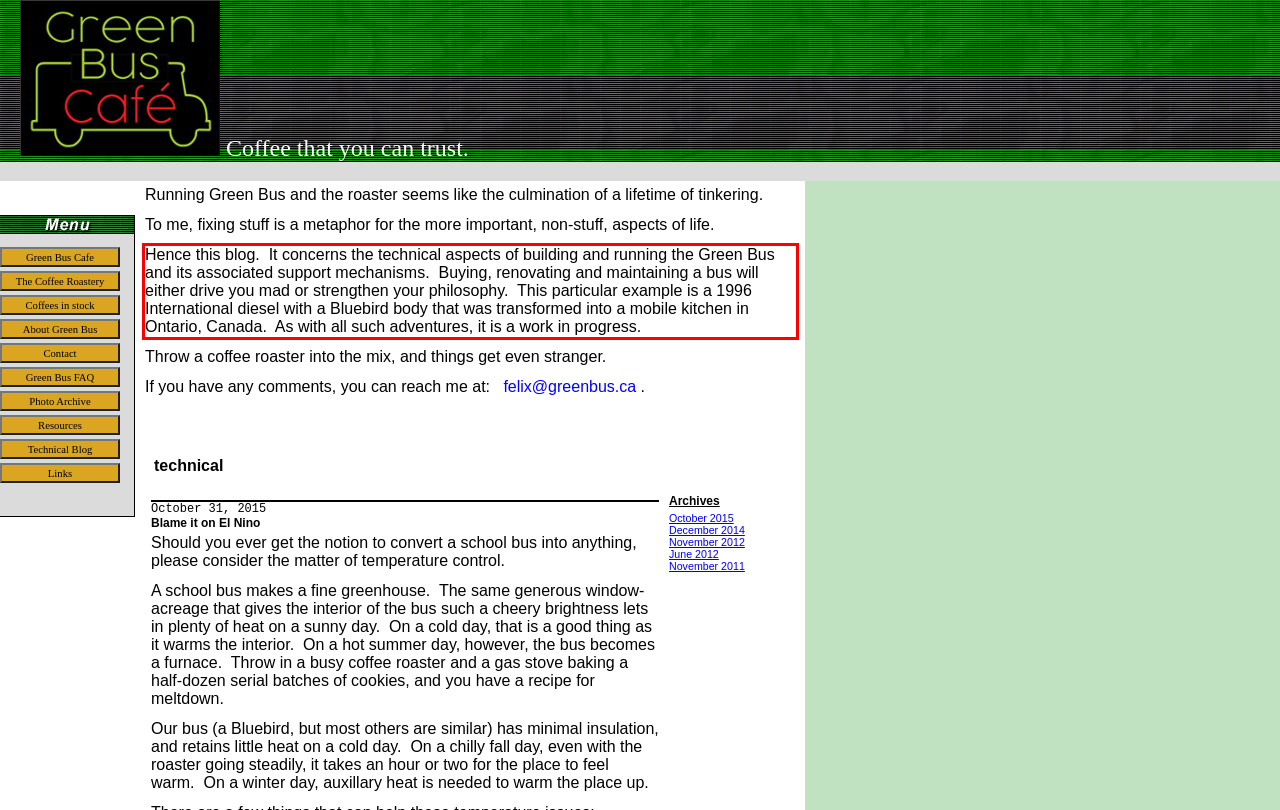Given a screenshot of a webpage, locate the red bounding box and extract the text it encloses.

Hence this blog. It concerns the technical aspects of building and running the Green Bus and its associated support mechanisms. Buying, renovating and maintaining a bus will either drive you mad or strengthen your philosophy. This particular example is a 1996 International diesel with a Bluebird body that was transformed into a mobile kitchen in Ontario, Canada. As with all such adventures, it is a work in progress.